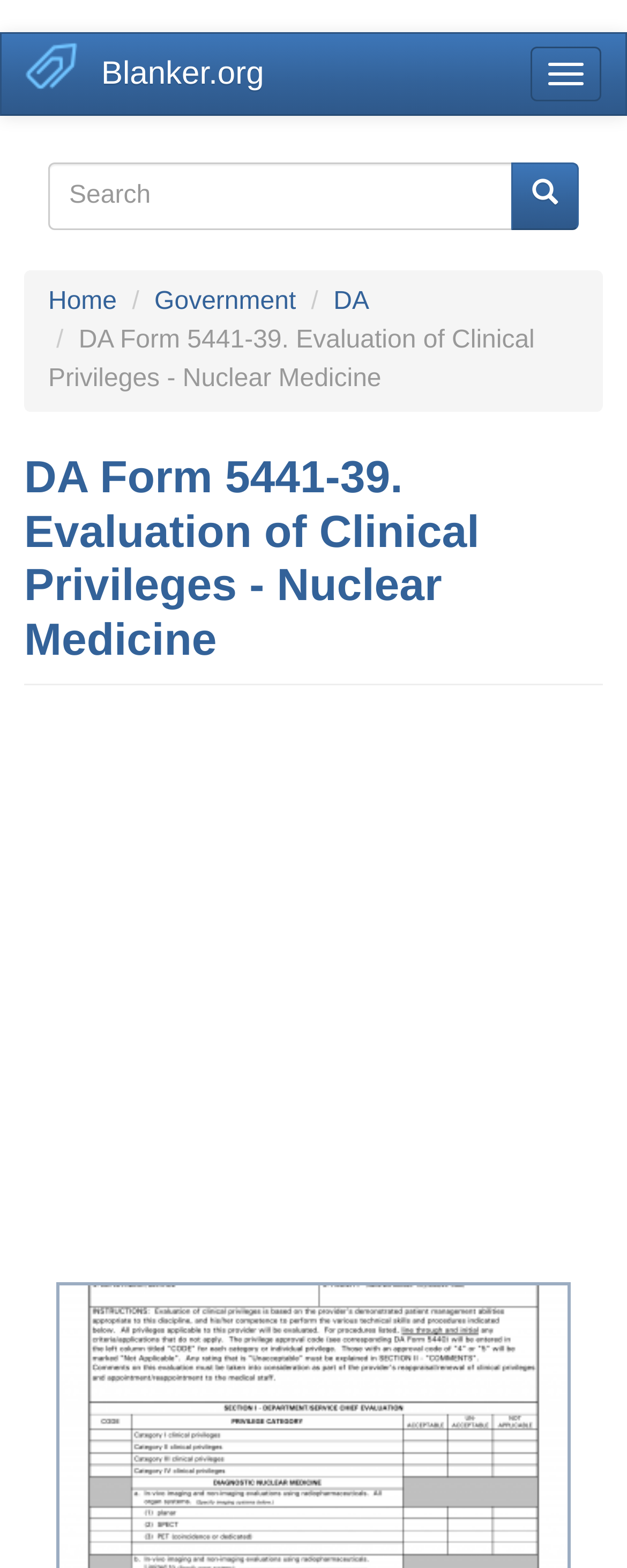Can you find the bounding box coordinates of the area I should click to execute the following instruction: "Go to home page"?

[0.077, 0.184, 0.186, 0.201]